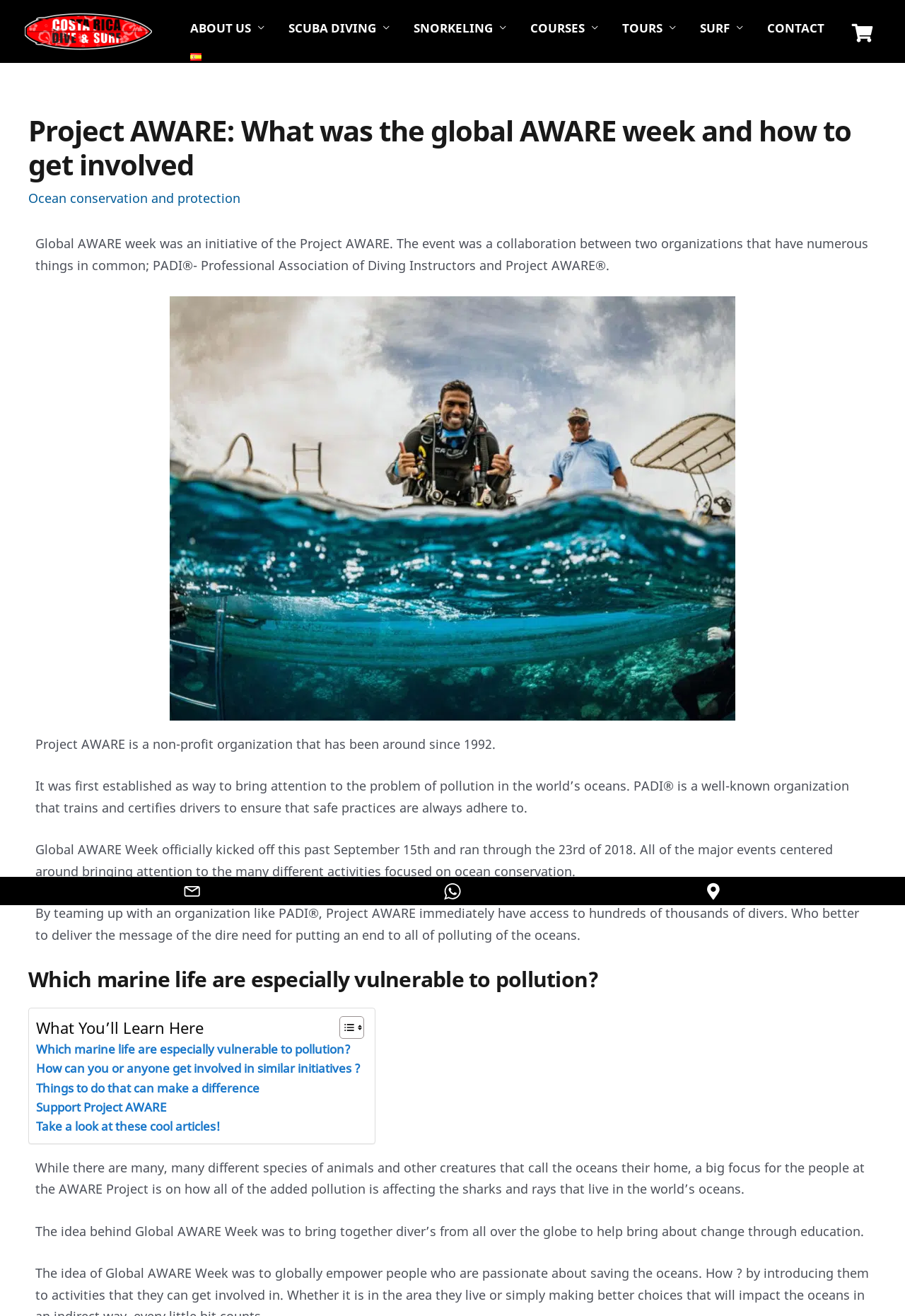What is Project AWARE?
Please interpret the details in the image and answer the question thoroughly.

Based on the webpage, Project AWARE is a non-profit organization that has been around since 1992, initially established to bring attention to the problem of pollution in the world's oceans.